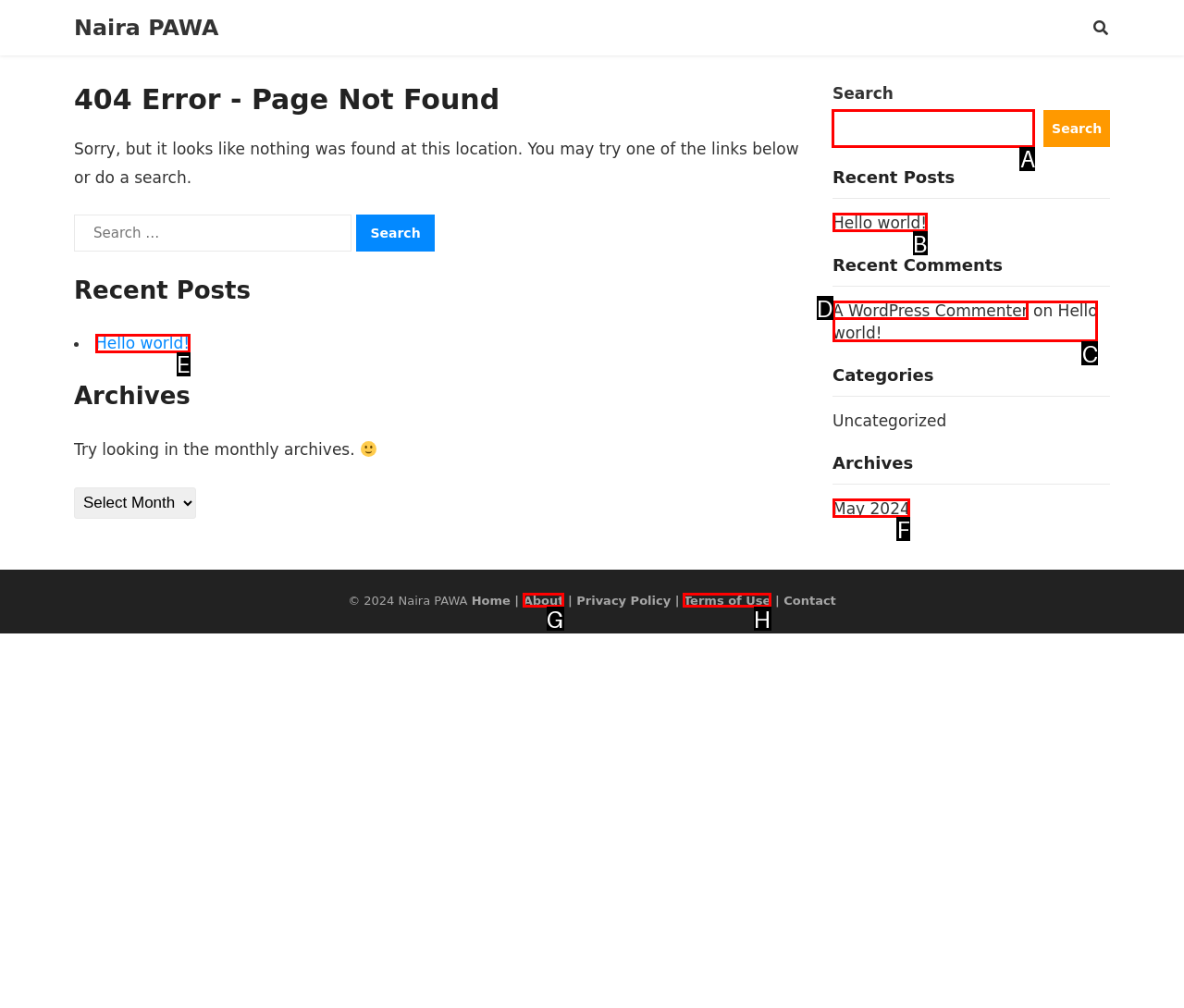Decide which letter you need to select to fulfill the task: Search in the sidebar
Answer with the letter that matches the correct option directly.

A